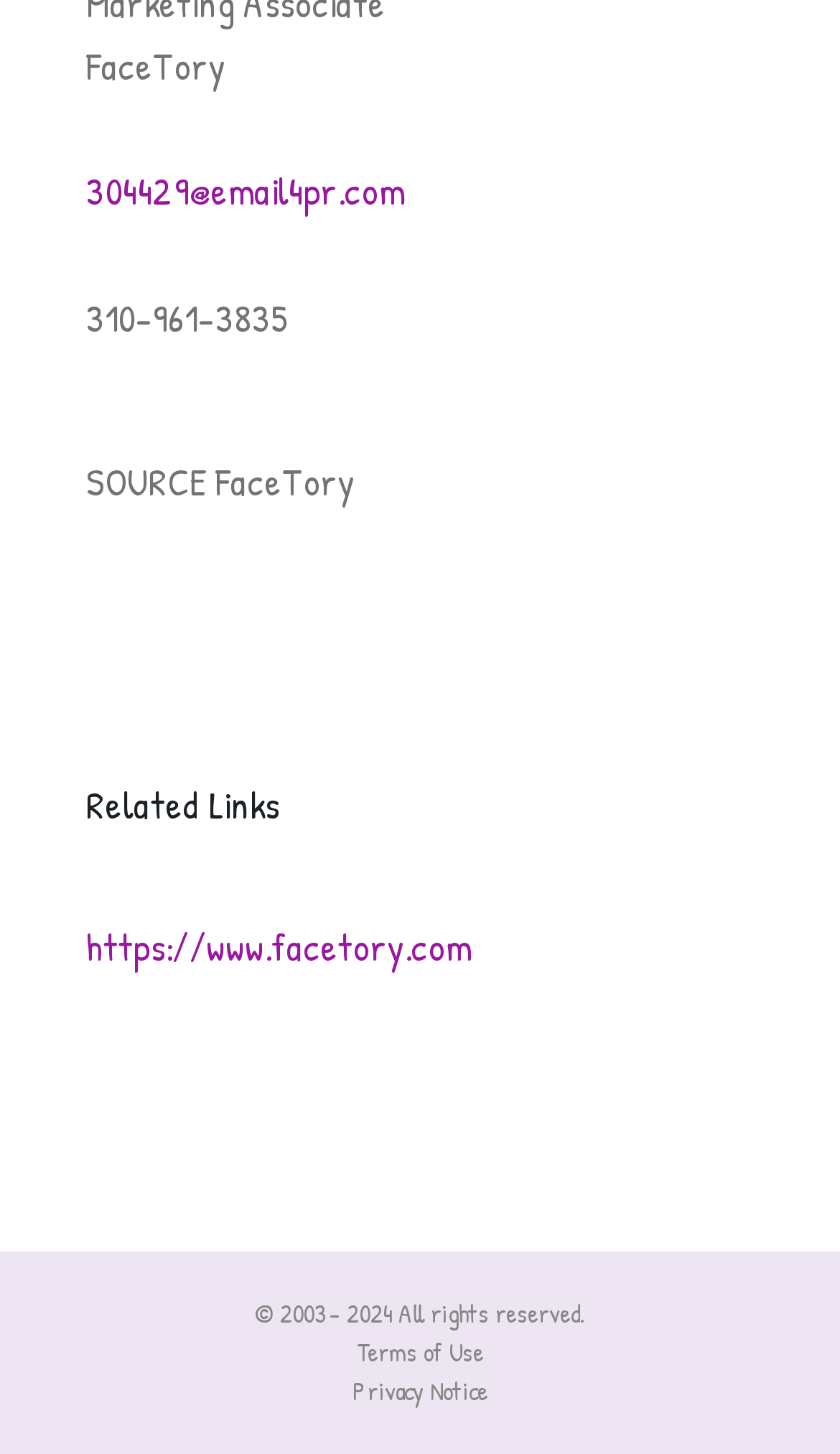What is the year range of copyright?
Based on the screenshot, provide a one-word or short-phrase response.

2003 - 2024